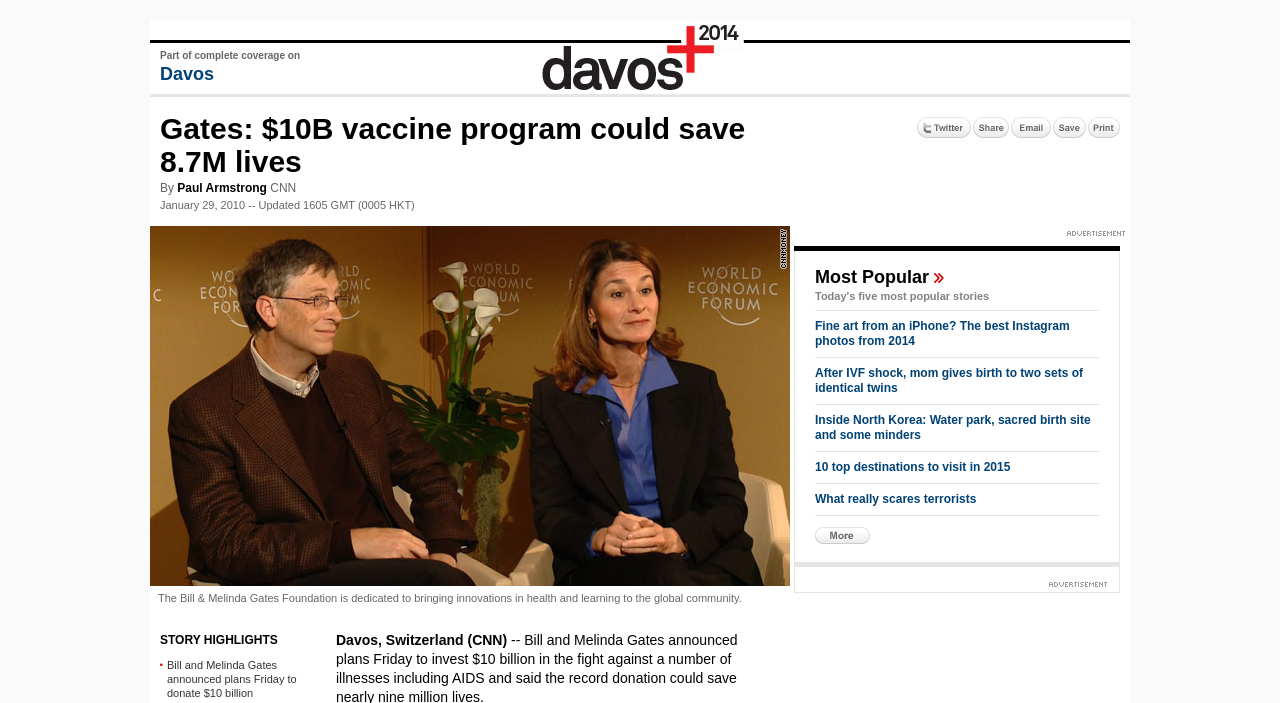Please provide a one-word or short phrase answer to the question:
How much did Bill and Melinda Gates plan to donate?

$10 billion